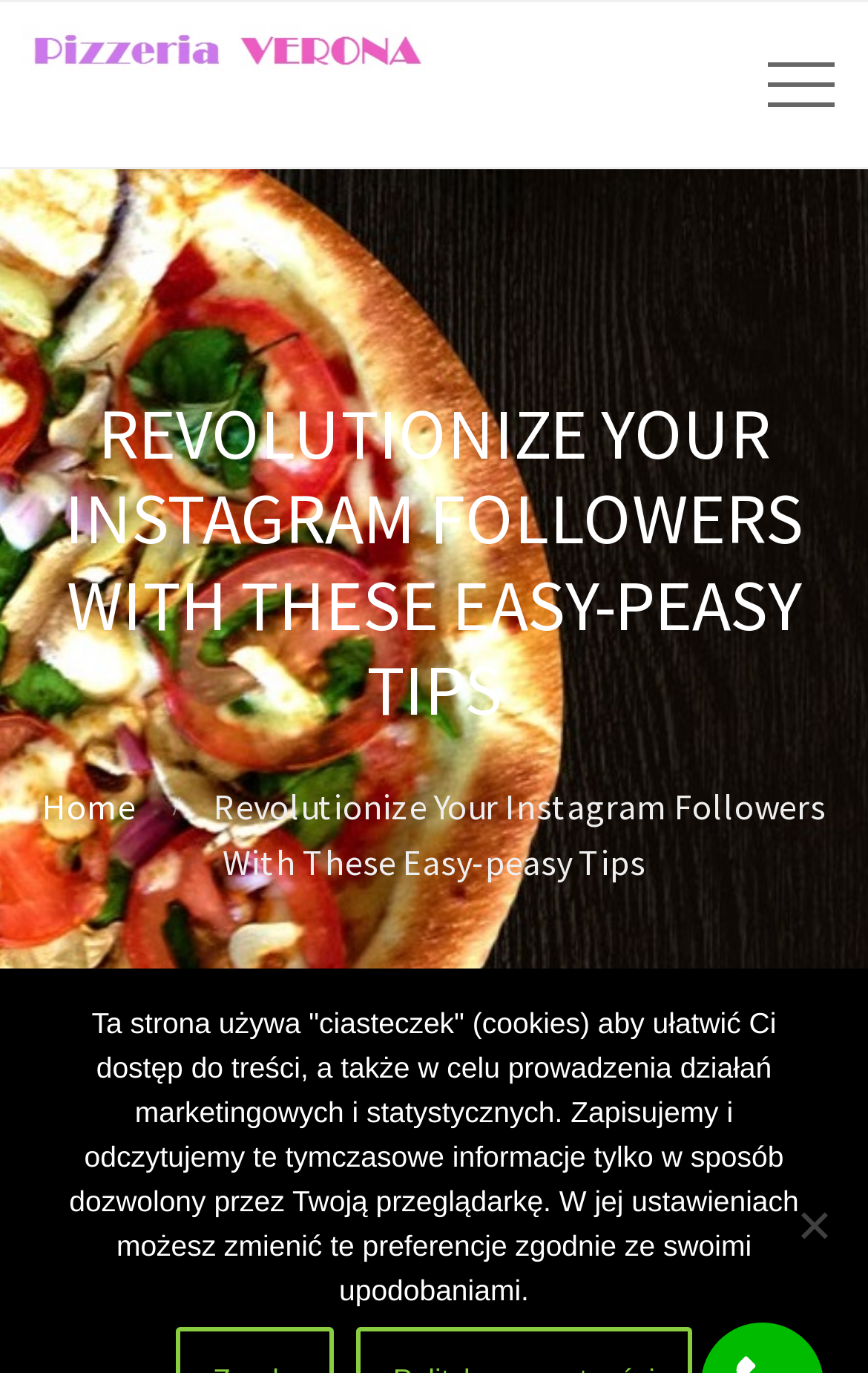Find the coordinates for the bounding box of the element with this description: "alt="Pizzeria Verona Rumia"".

[0.026, 0.018, 0.5, 0.061]